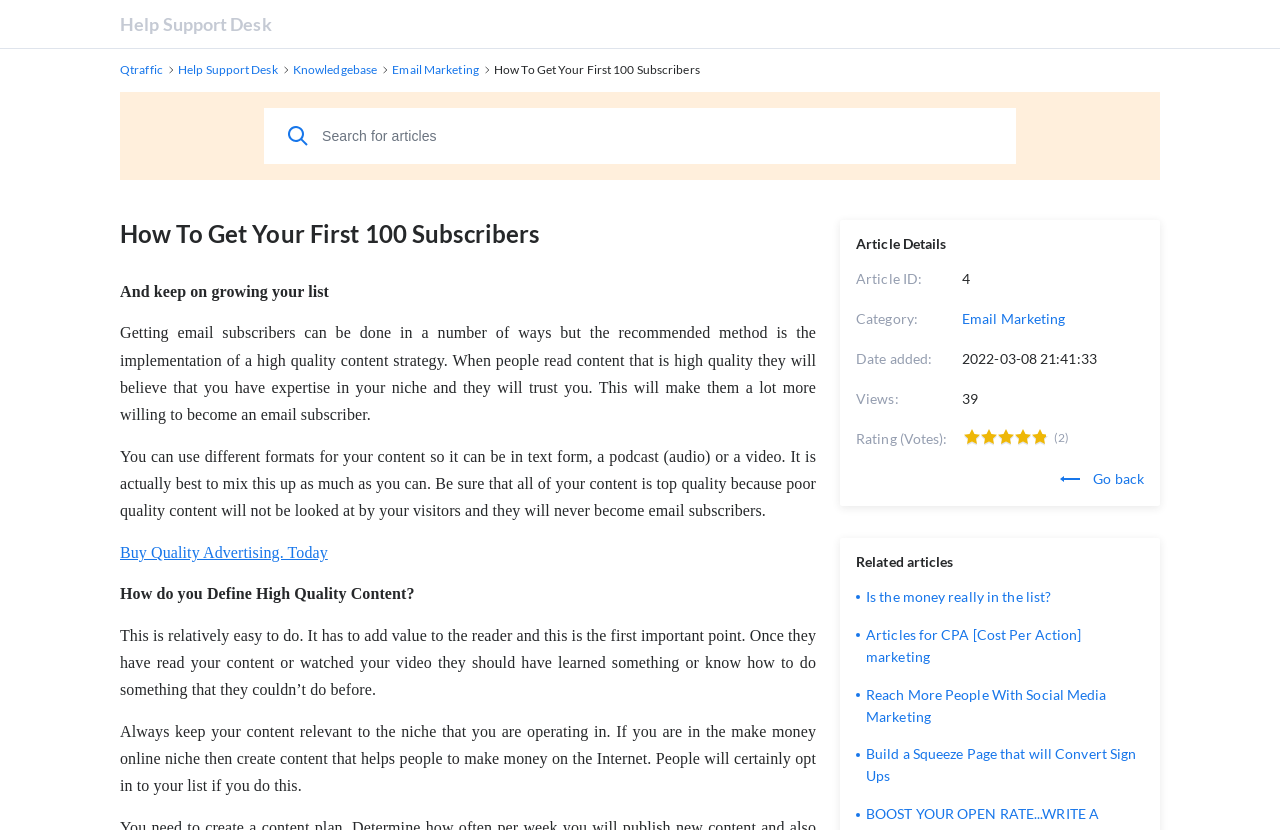What is the date the article was added?
Please use the image to provide an in-depth answer to the question.

The date the article was added can be found in the 'Article Details' section, where it is specified as '2022-03-08 21:41:33'.